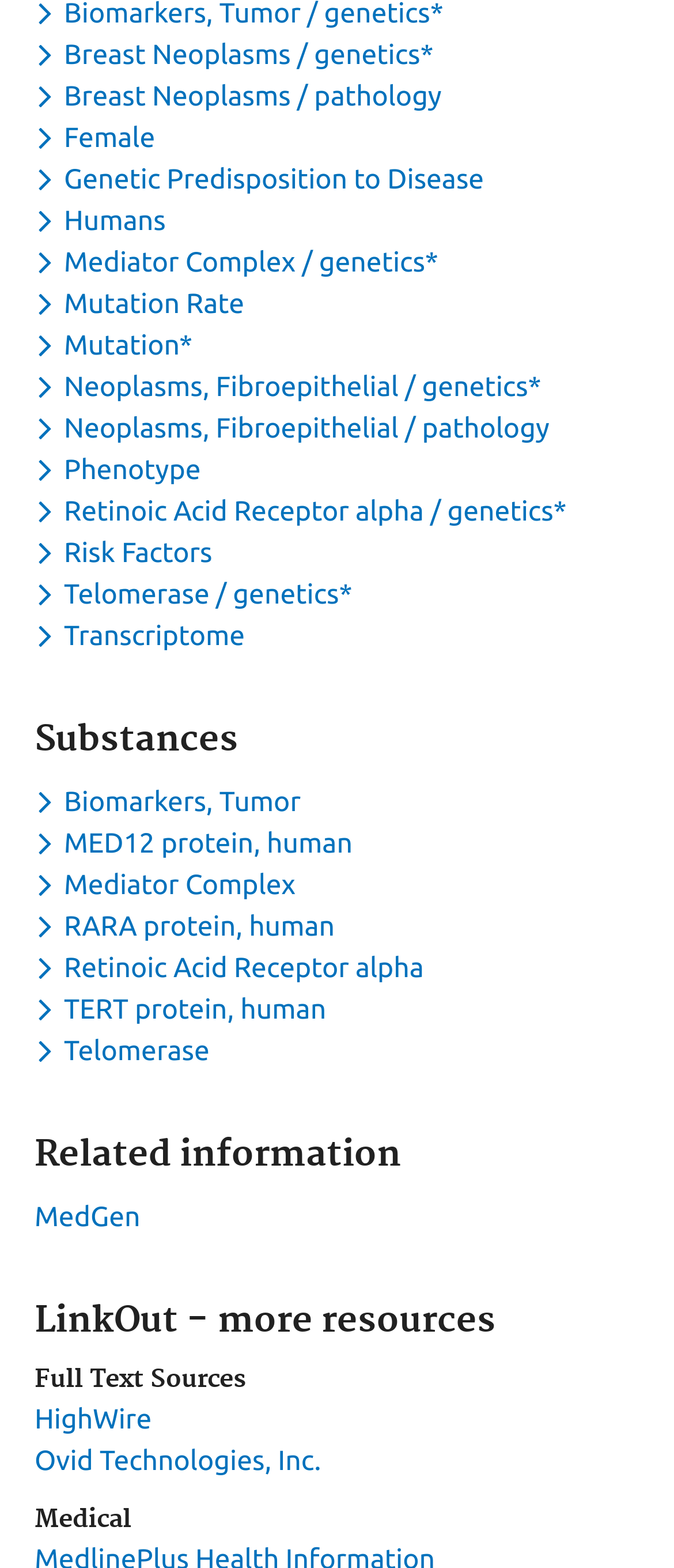Please determine the bounding box coordinates for the element that should be clicked to follow these instructions: "Toggle dropdown menu for keyword Breast Neoplasms / genetics".

[0.051, 0.025, 0.656, 0.045]